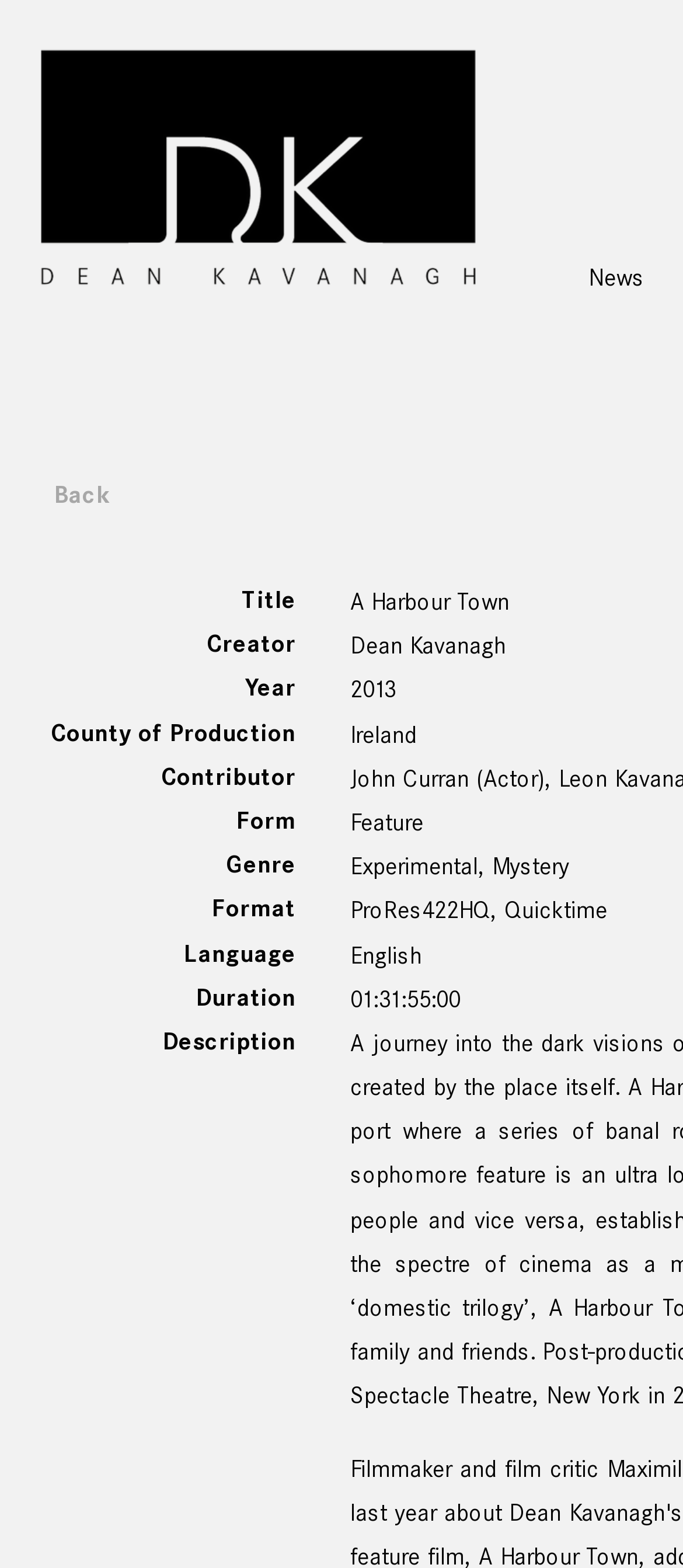Refer to the screenshot and answer the following question in detail:
What is the language of the film?

I found the language of the film by looking at the static text elements on the webpage. Specifically, I found the text 'English' which is likely the language of the film, given its context and the other elements on the page.